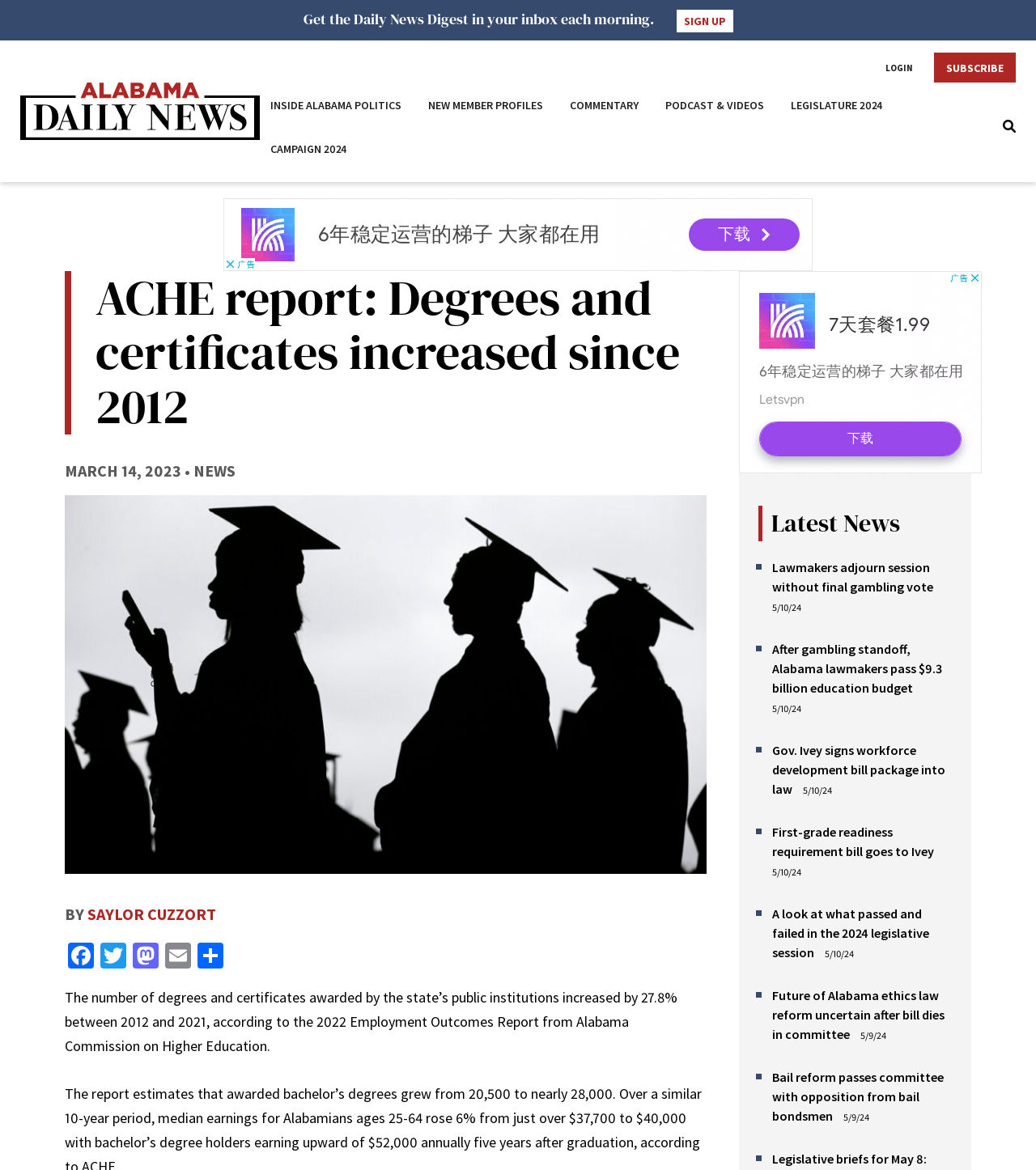What is the principal heading displayed on the webpage?

ACHE report: Degrees and certificates increased since 2012